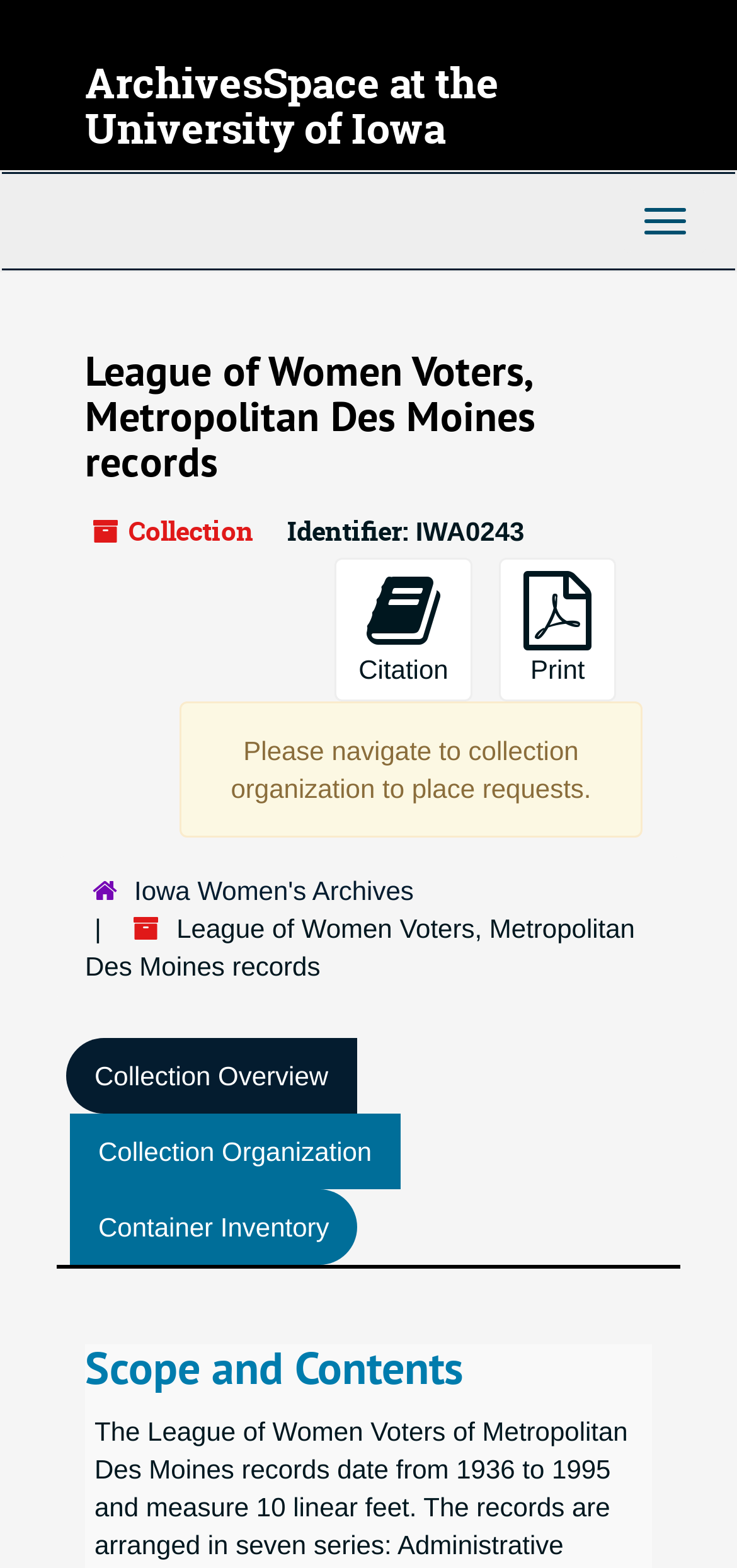Please find and generate the text of the main heading on the webpage.

ArchivesSpace at the University of Iowa